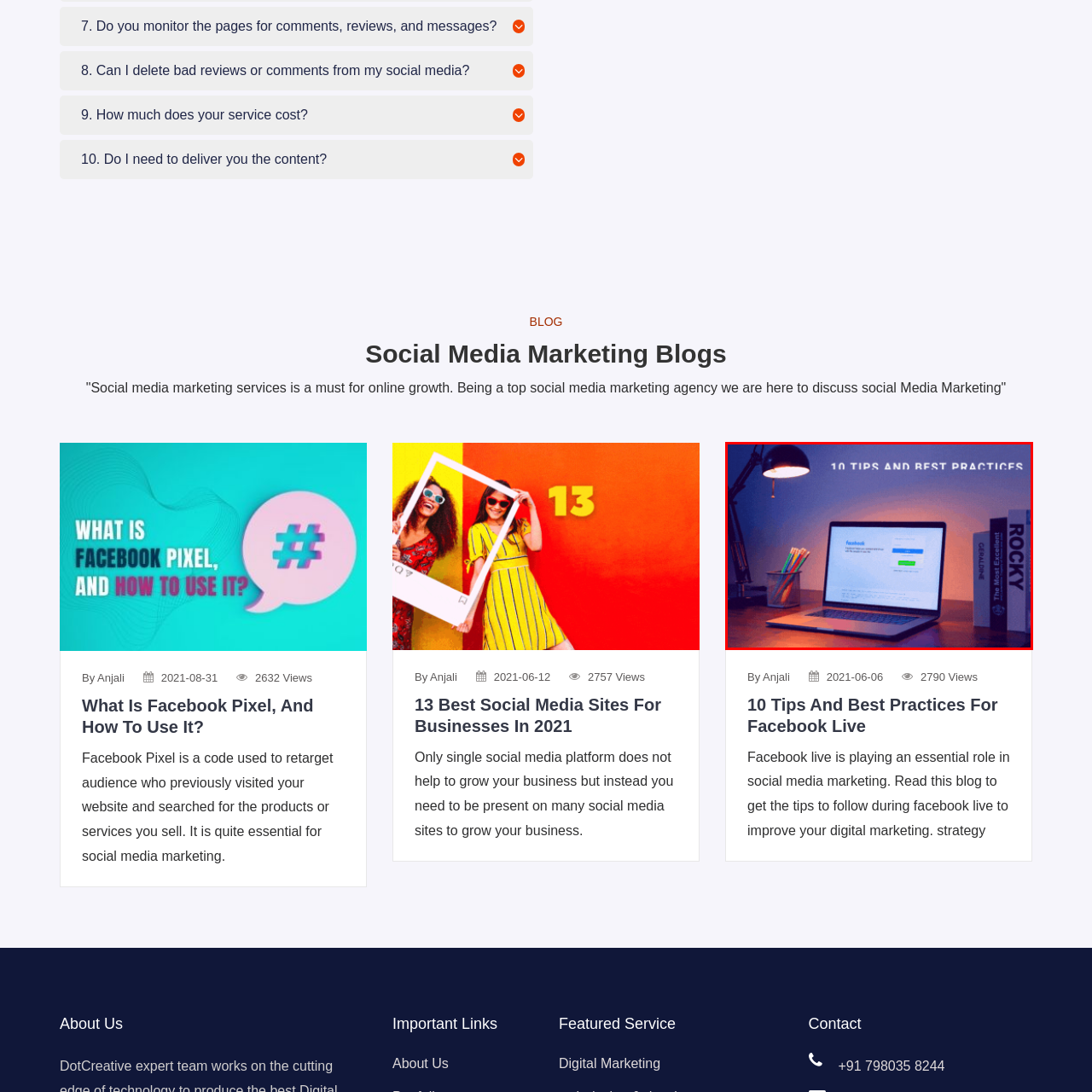Explain in detail what is happening within the highlighted red bounding box in the image.

The image titled "10 Tips And Best Practices For Facebook Live" features a cozy workspace illuminated by a desk lamp. At the center of the image is a laptop displaying the Facebook login screen, emphasizing the platform's significance in social media marketing. Nearby, a container of colorful pens suggests a creative and organized environment, while books with titles like "Rocky" add a touch of personality to the setup. This visual encapsulates the theme of mastering Facebook Live for effective digital marketing, highlighting the essential role of social media in modern business strategies. The overall mood conveys a sense of professionalism combined with creativity, ideal for anyone looking to enhance their social media engagement through live broadcasts.